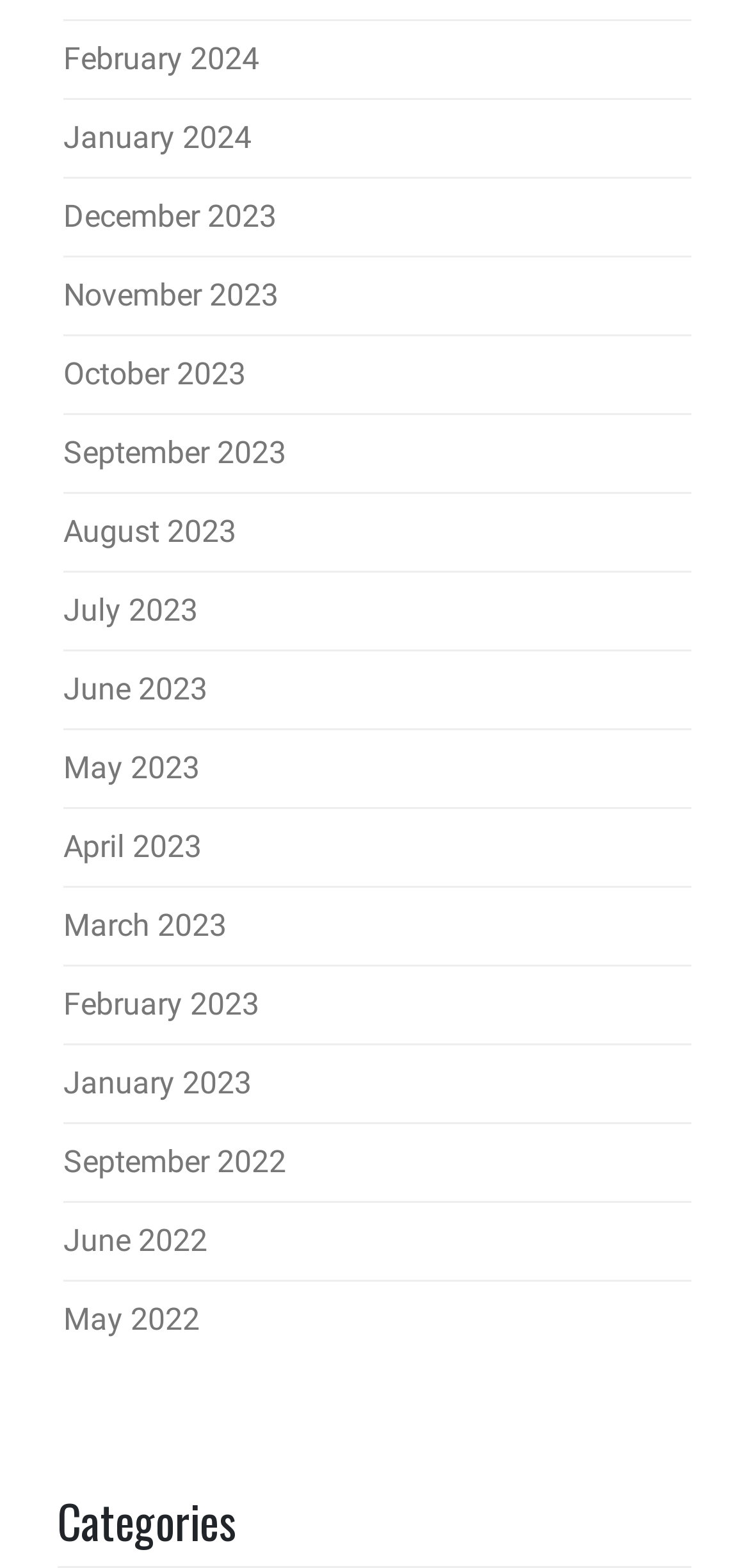Please indicate the bounding box coordinates for the clickable area to complete the following task: "view February 2024". The coordinates should be specified as four float numbers between 0 and 1, i.e., [left, top, right, bottom].

[0.085, 0.025, 0.346, 0.049]